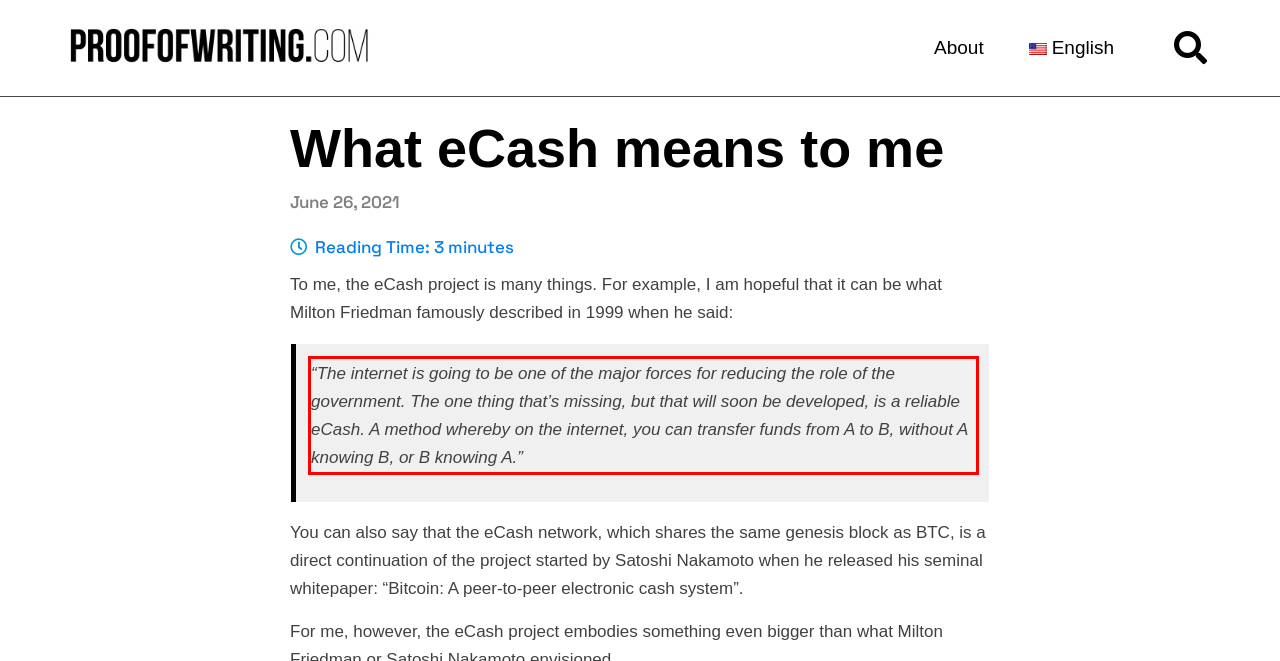With the given screenshot of a webpage, locate the red rectangle bounding box and extract the text content using OCR.

“The internet is going to be one of the major forces for reducing the role of the government. The one thing that’s missing, but that will soon be developed, is a reliable eCash. A method whereby on the internet, you can transfer funds from A to B, without A knowing B, or B knowing A.”